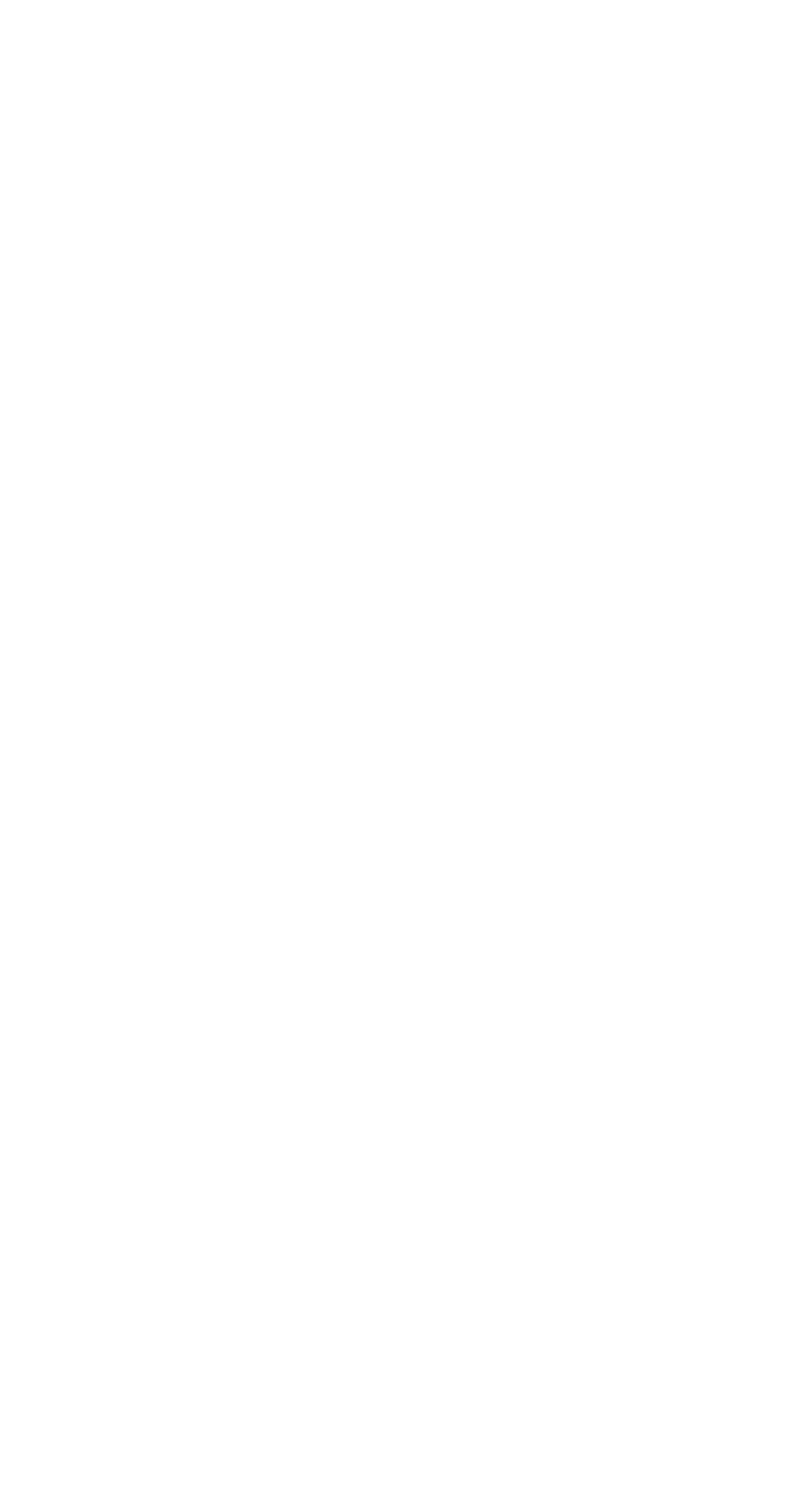Using the description: "Privacy Policy", determine the UI element's bounding box coordinates. Ensure the coordinates are in the format of four float numbers between 0 and 1, i.e., [left, top, right, bottom].

[0.428, 0.809, 0.808, 0.869]